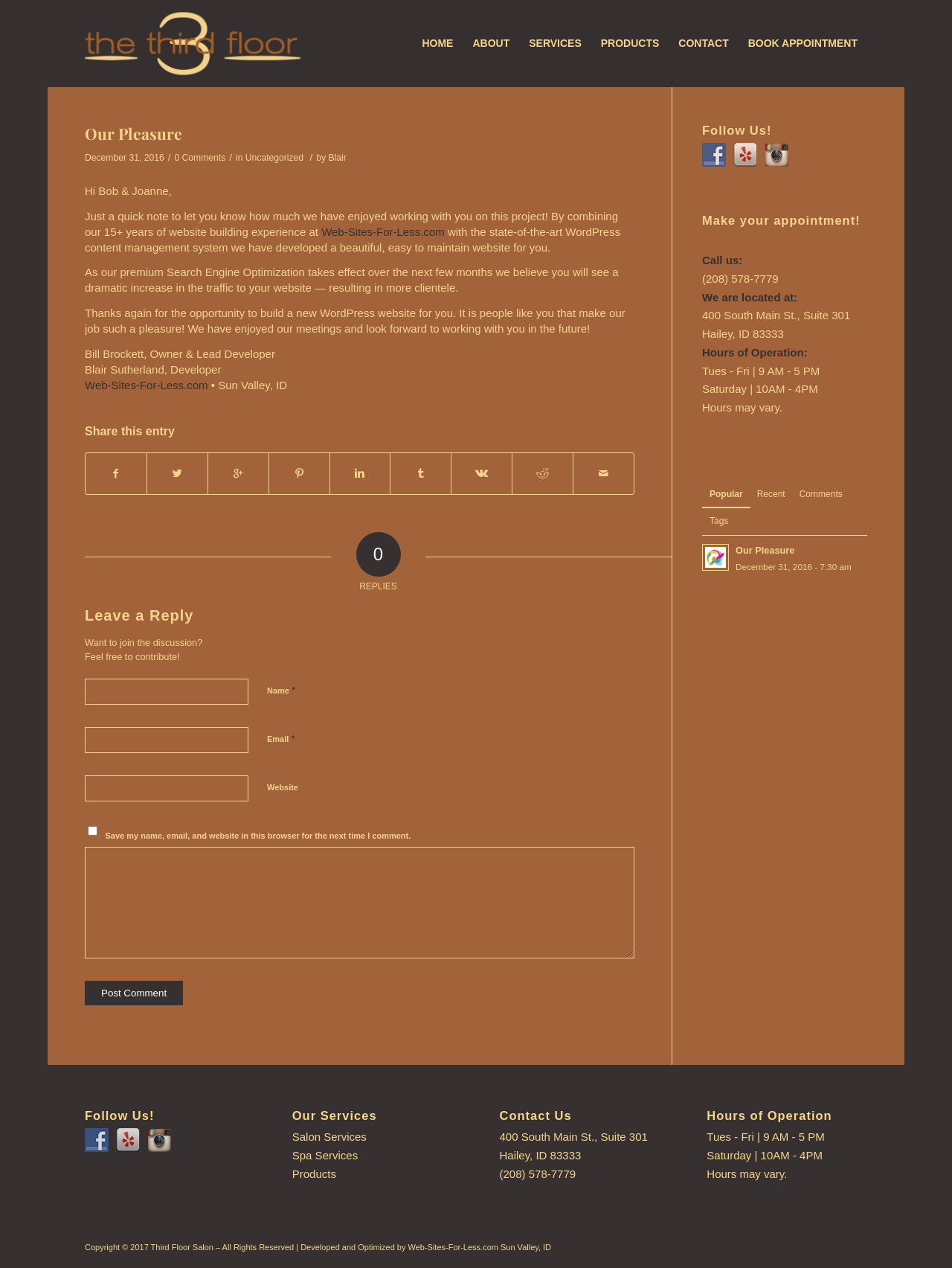Find and indicate the bounding box coordinates of the region you should select to follow the given instruction: "Follow Us on Facebook".

[0.738, 0.117, 0.77, 0.127]